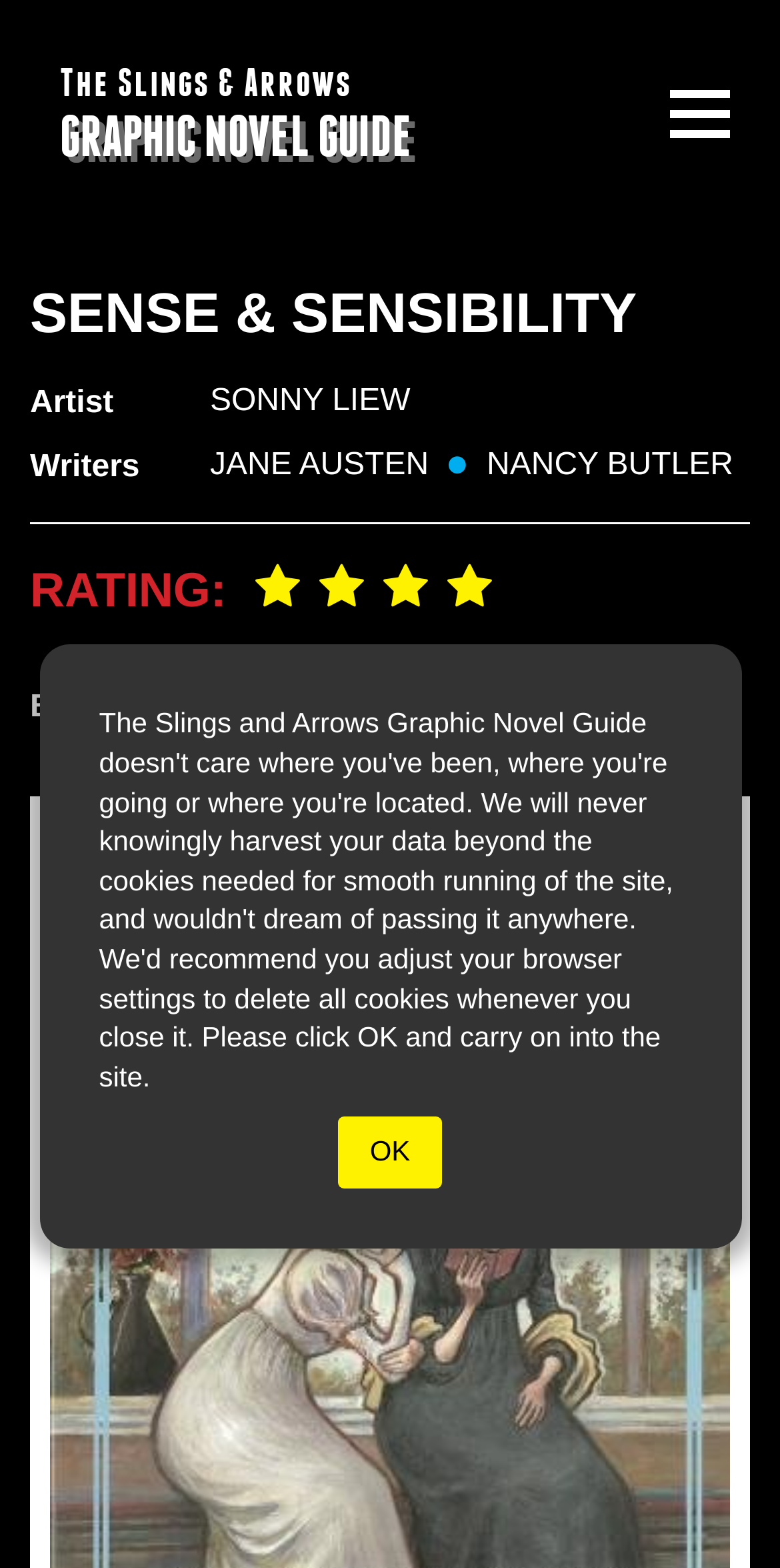Who is the artist of Sense & Sensibility?
Using the details shown in the screenshot, provide a comprehensive answer to the question.

I found the answer by looking at the section with the heading 'Artist' and found the name 'Sonny Liew' below it, which is a link.